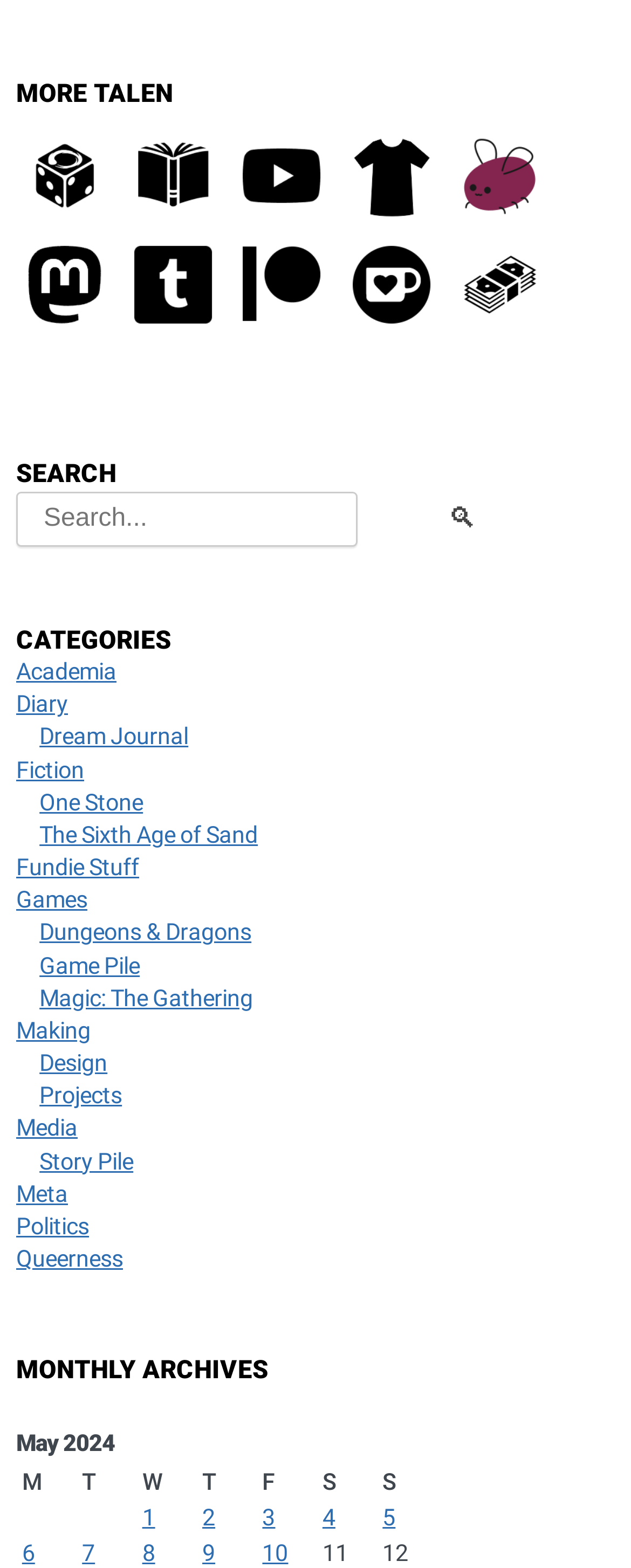Please identify the bounding box coordinates of the element that needs to be clicked to execute the following command: "View posts published on 1 May 2024". Provide the bounding box using four float numbers between 0 and 1, formatted as [left, top, right, bottom].

[0.225, 0.959, 0.246, 0.977]